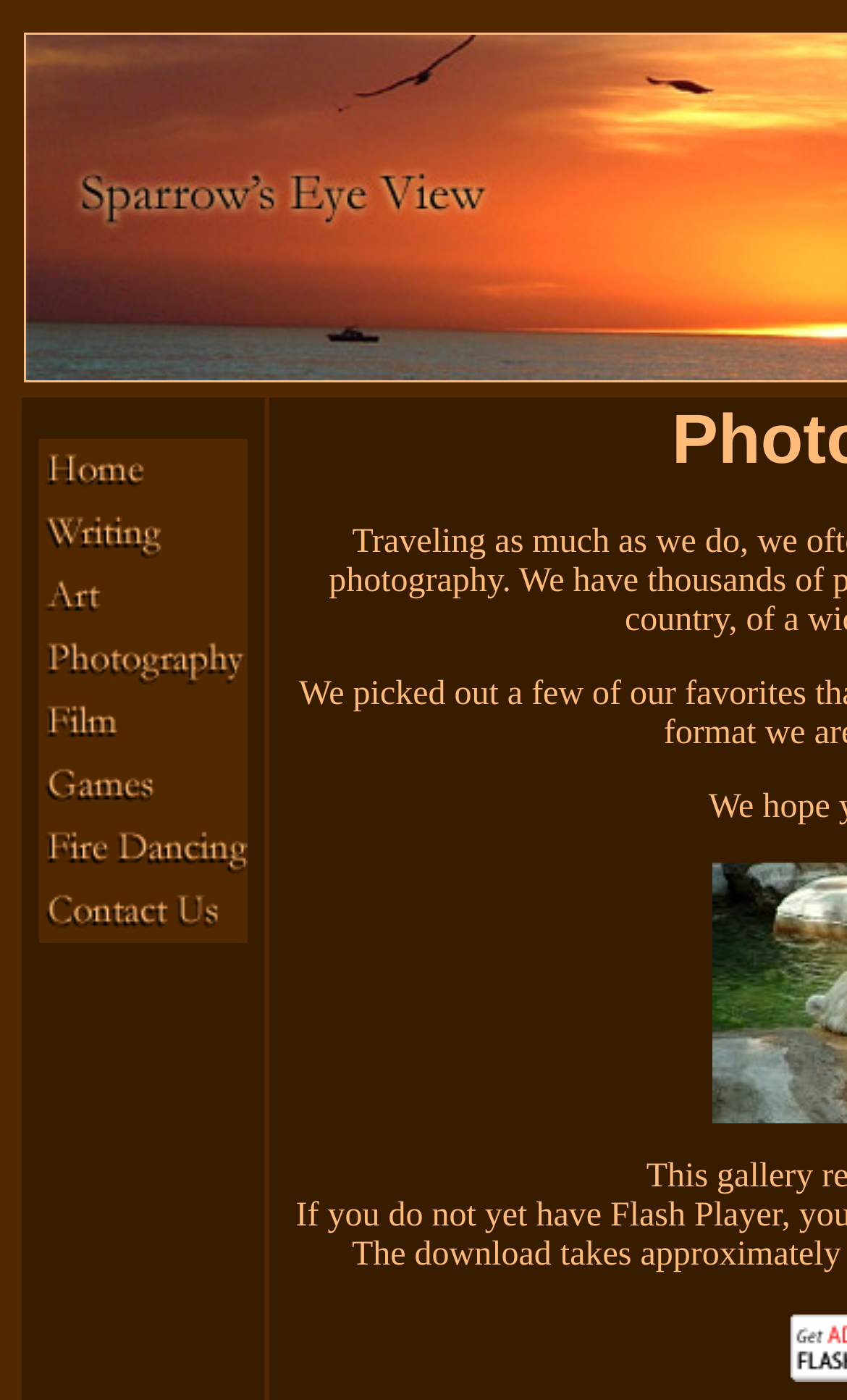Answer this question using a single word or a brief phrase:
How many links are present on the webpage?

9